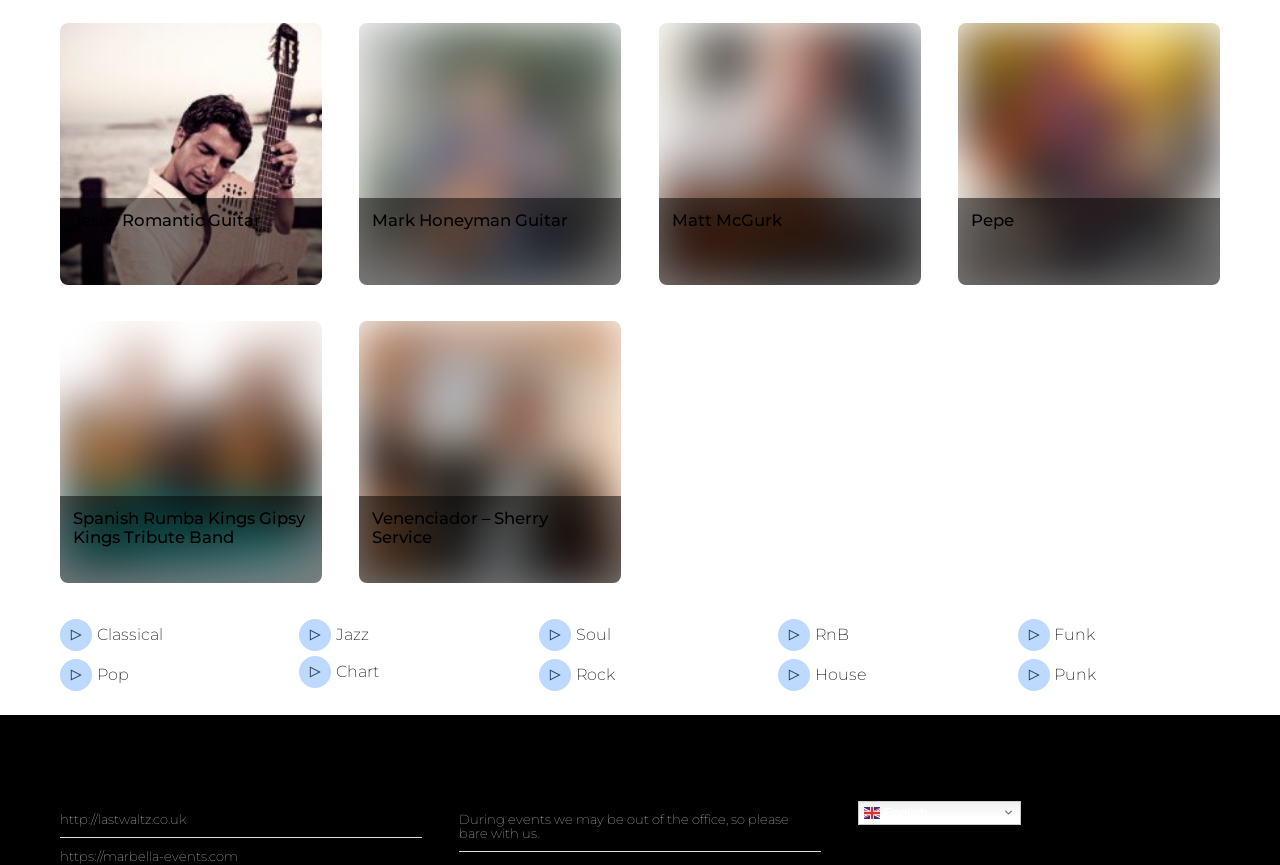What is the purpose of the images on this webpage?
Look at the image and respond with a one-word or short phrase answer.

To represent guitarists